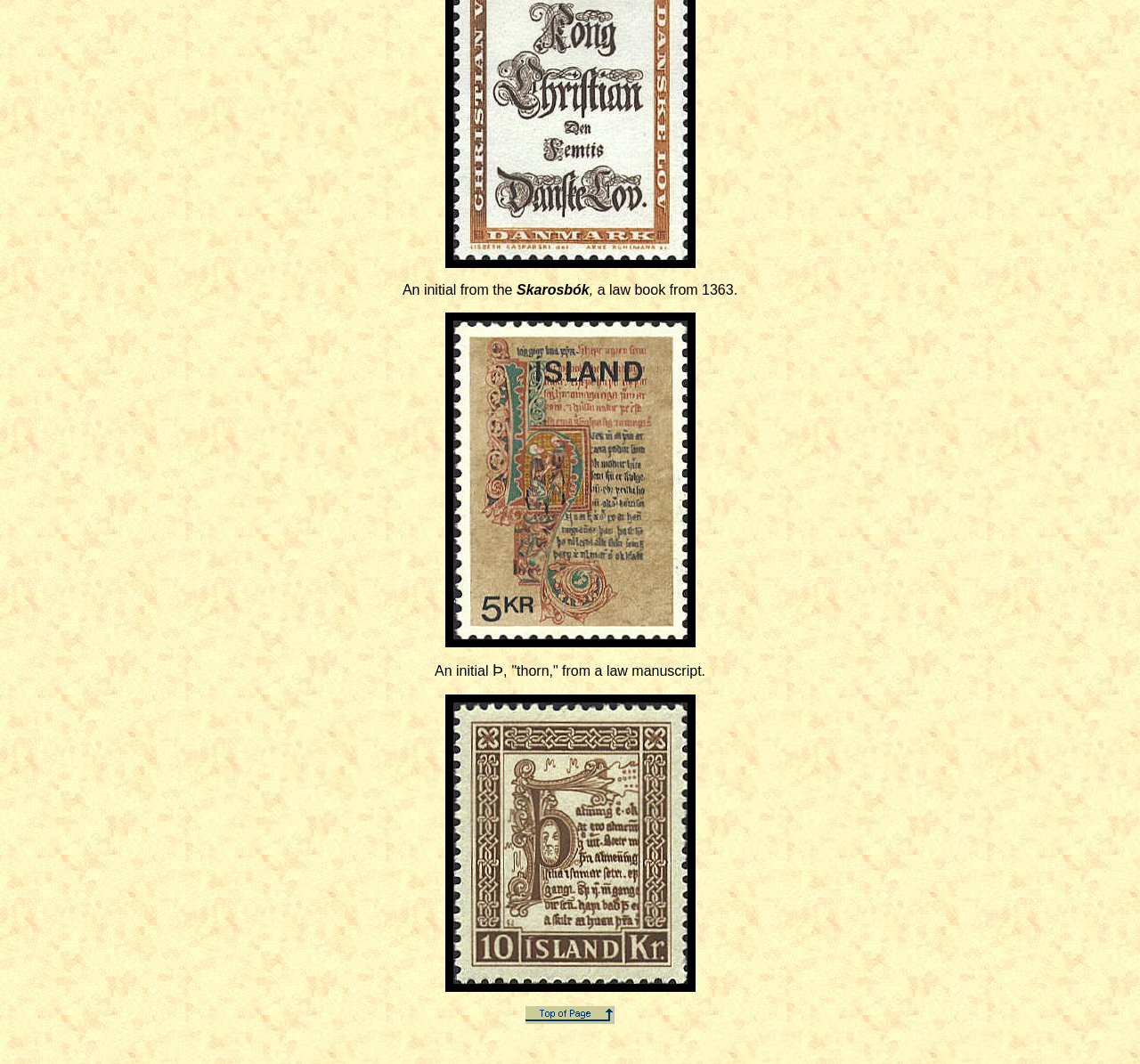Please determine the bounding box coordinates for the element with the description: "name="5"".

[0.39, 0.921, 0.61, 0.935]